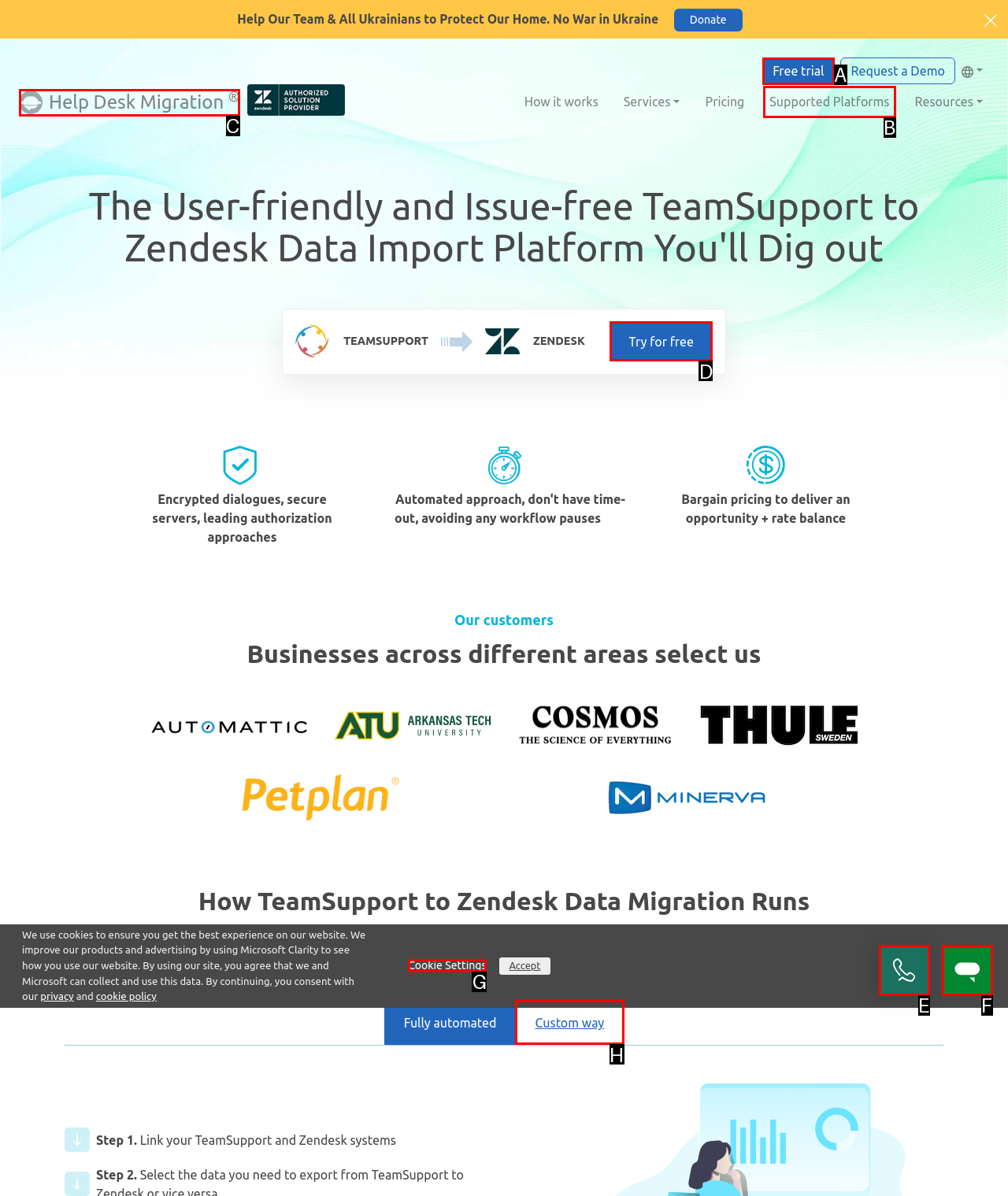Select the appropriate letter to fulfill the given instruction: Click the 'Try for free' button
Provide the letter of the correct option directly.

D